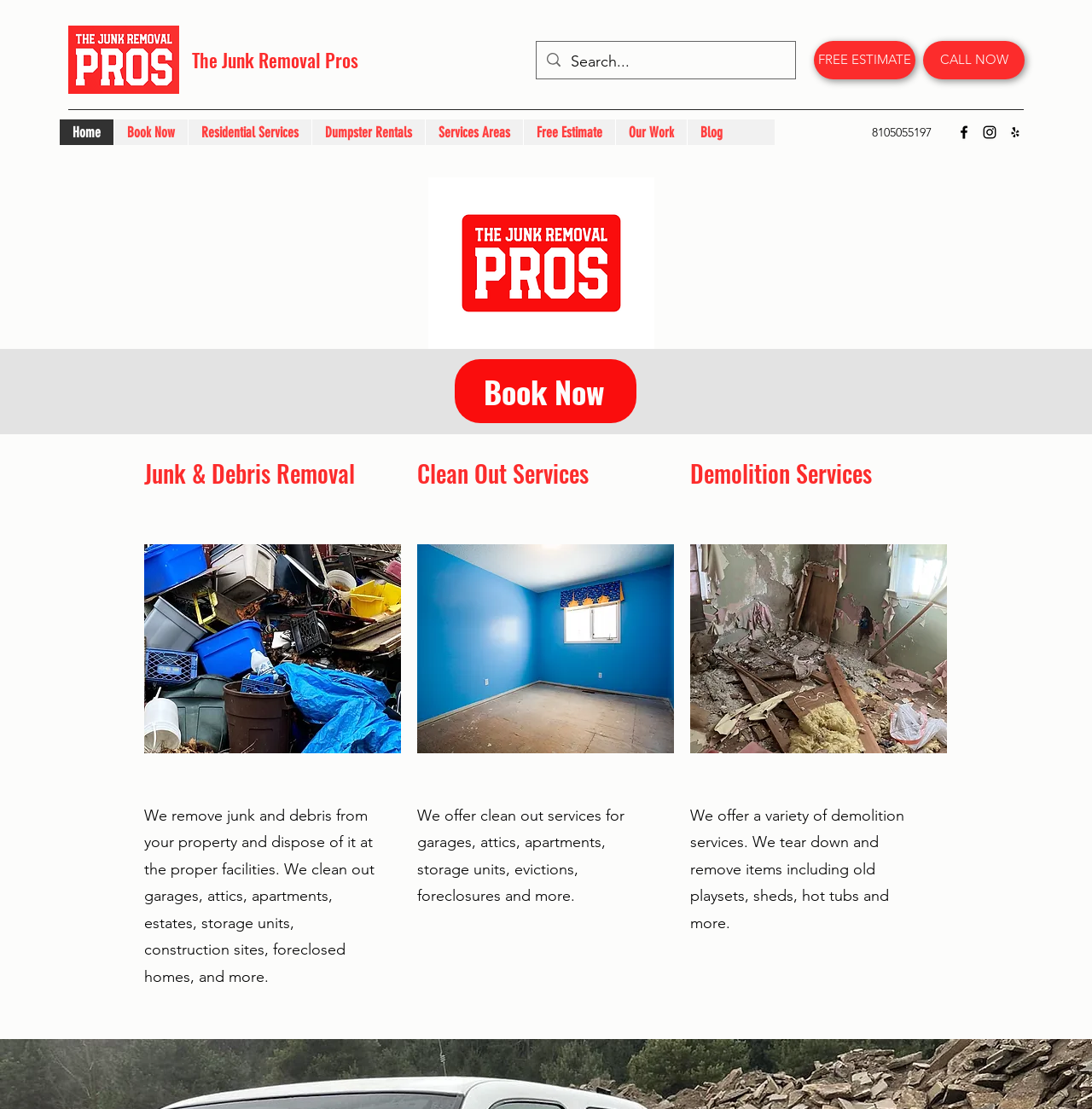What can be cleaned out by the company?
Look at the image and respond with a one-word or short-phrase answer.

Garages, attics, apartments, estates, storage units